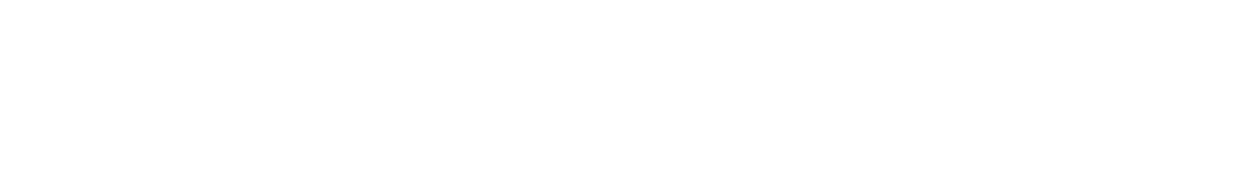What is the purpose of the logo?
Kindly offer a comprehensive and detailed response to the question.

The logo serves as a central emblem for the initiative, emphasizing its focus on technological exploration and development, which implies that it represents the project's identity and is used to symbolize its goals.